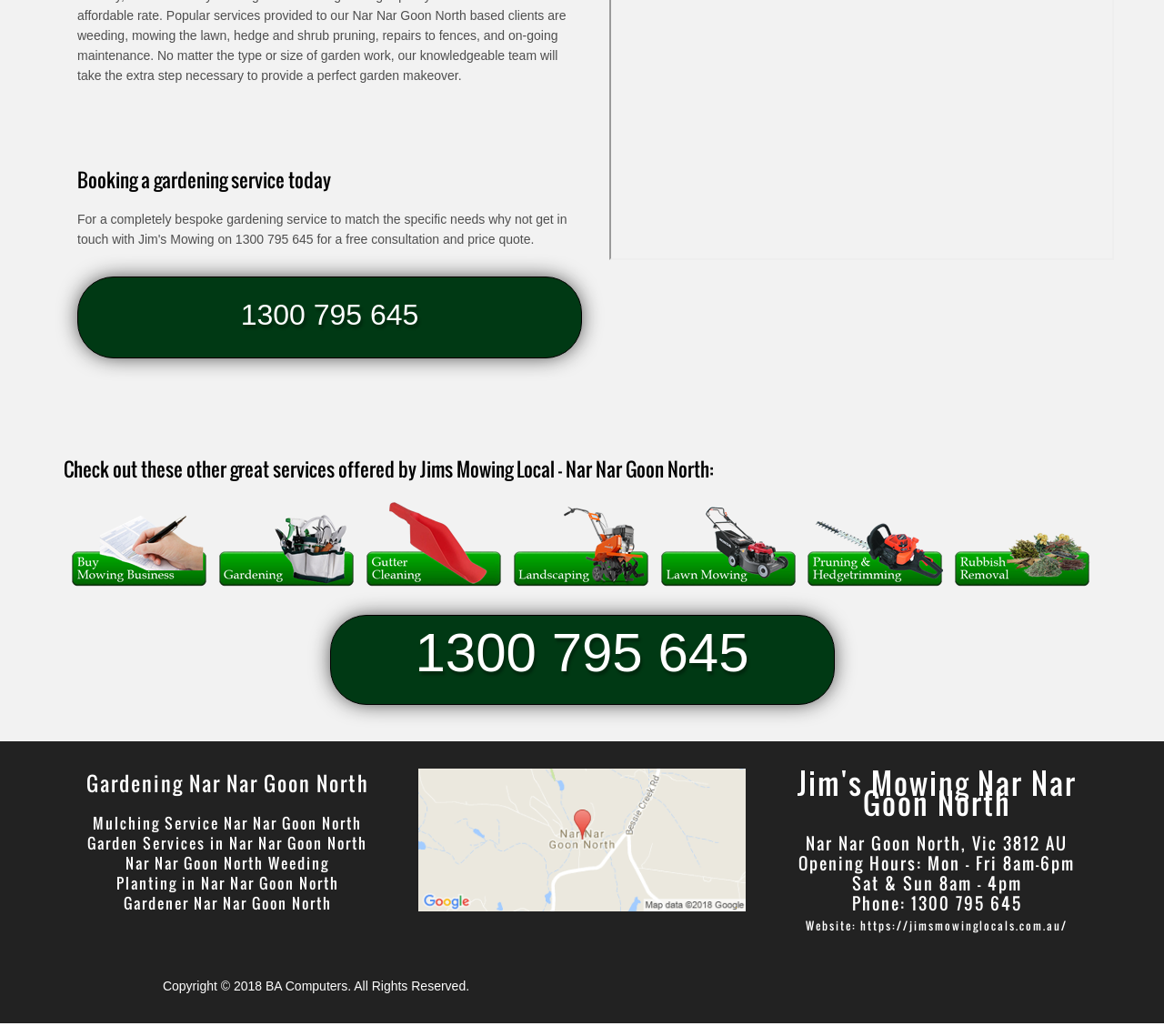Find the bounding box coordinates for the area you need to click to carry out the instruction: "Get information on gardening services in Nar Nar Goon North". The coordinates should be four float numbers between 0 and 1, indicated as [left, top, right, bottom].

[0.181, 0.516, 0.305, 0.53]